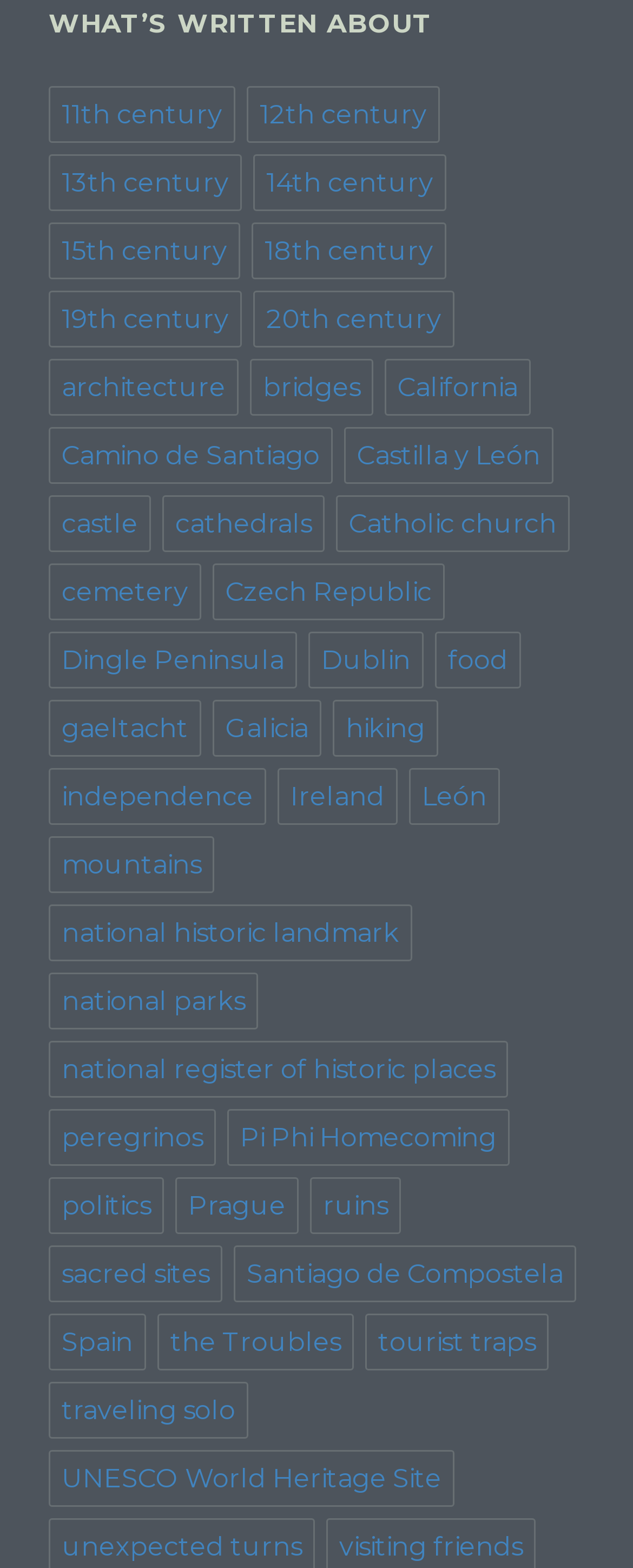What type of structure is mentioned?
Please use the image to provide a one-word or short phrase answer.

Castle